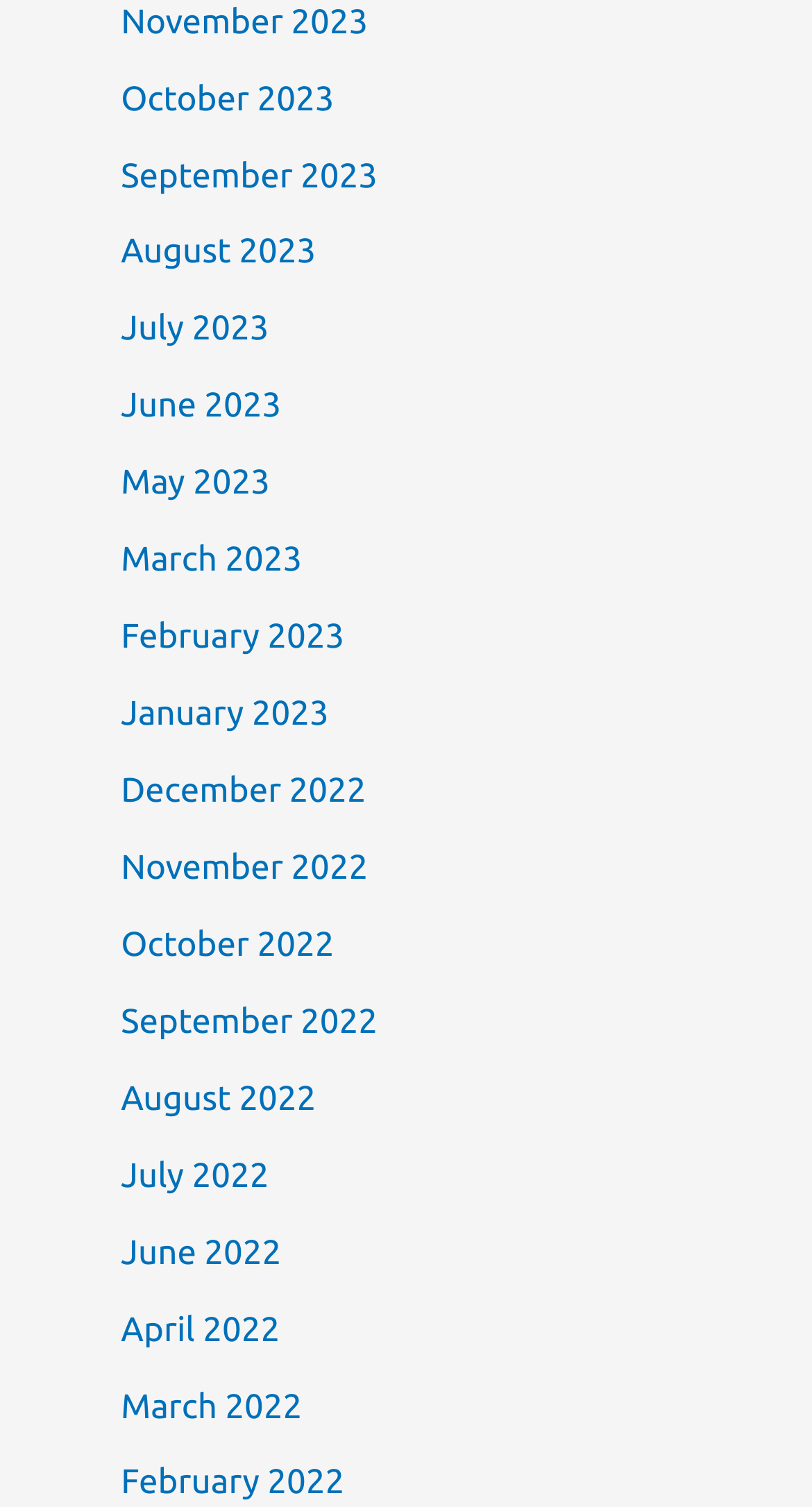Find the UI element described as: "February 2022" and predict its bounding box coordinates. Ensure the coordinates are four float numbers between 0 and 1, [left, top, right, bottom].

[0.149, 0.972, 0.424, 0.997]